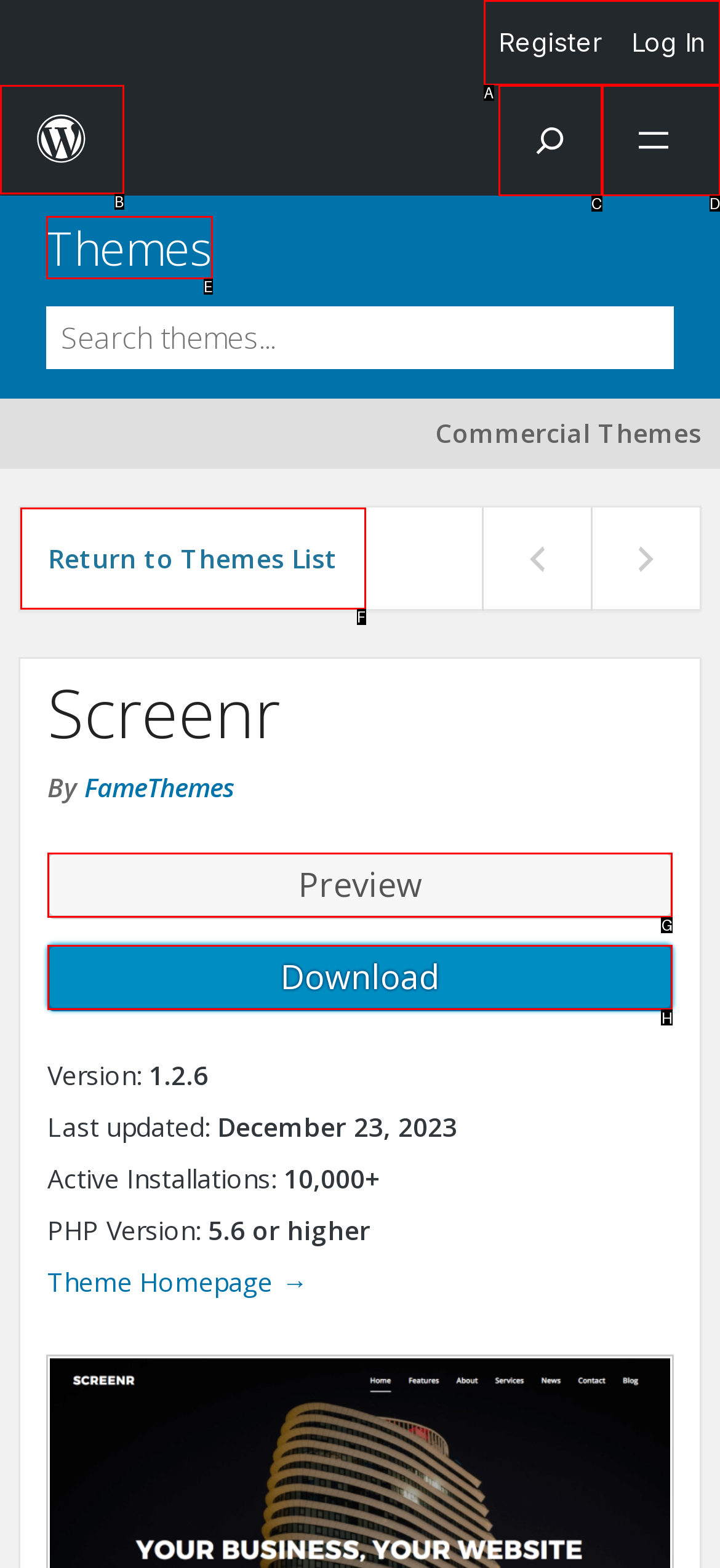Identify the letter of the option to click in order to Preview the theme. Answer with the letter directly.

G